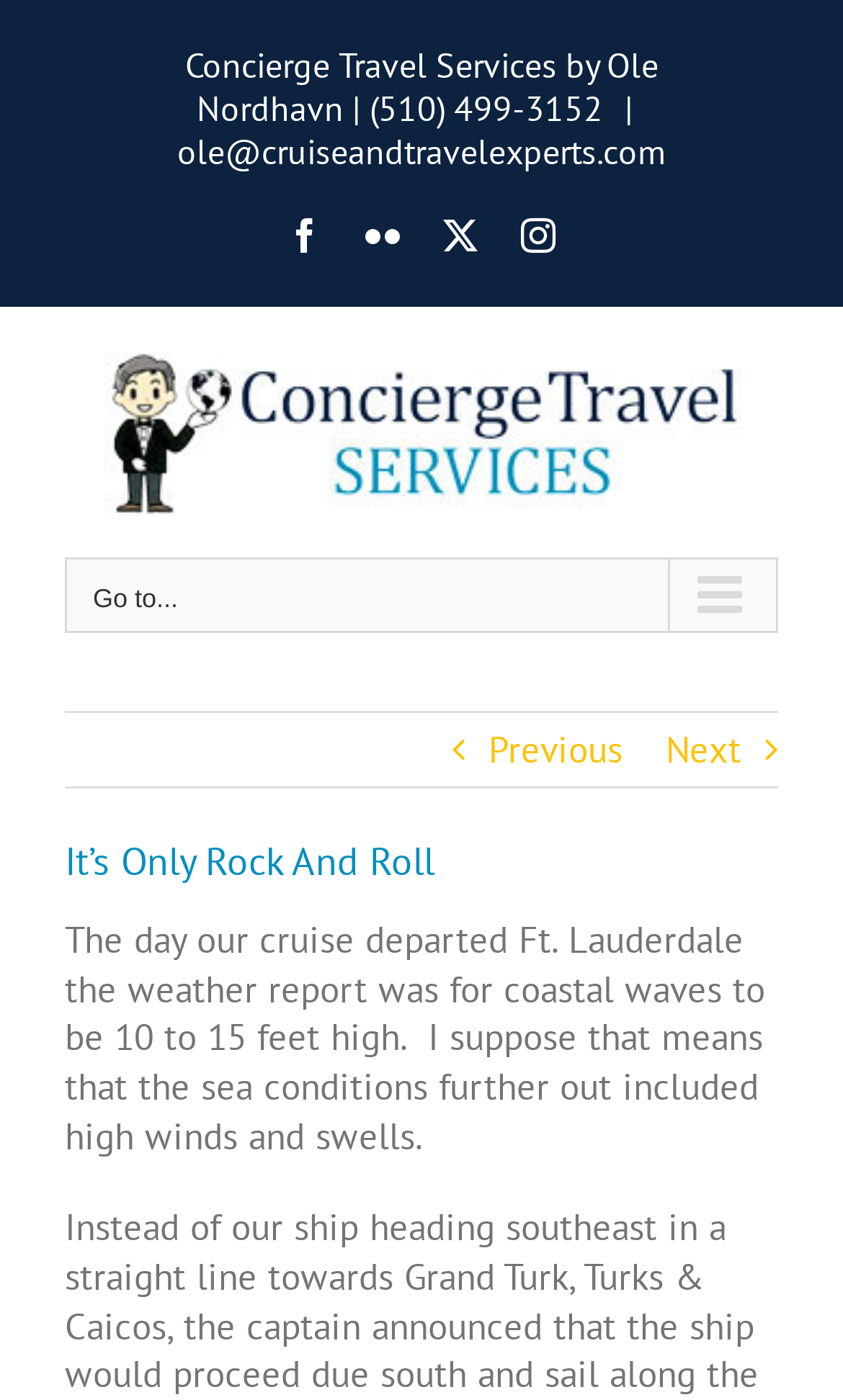Based on the image, please elaborate on the answer to the following question:
What is the logo of Concierge Travel Services?

The logo is an image located in the top section of the webpage, and it is described as 'Concierge Travel Services Logo'.